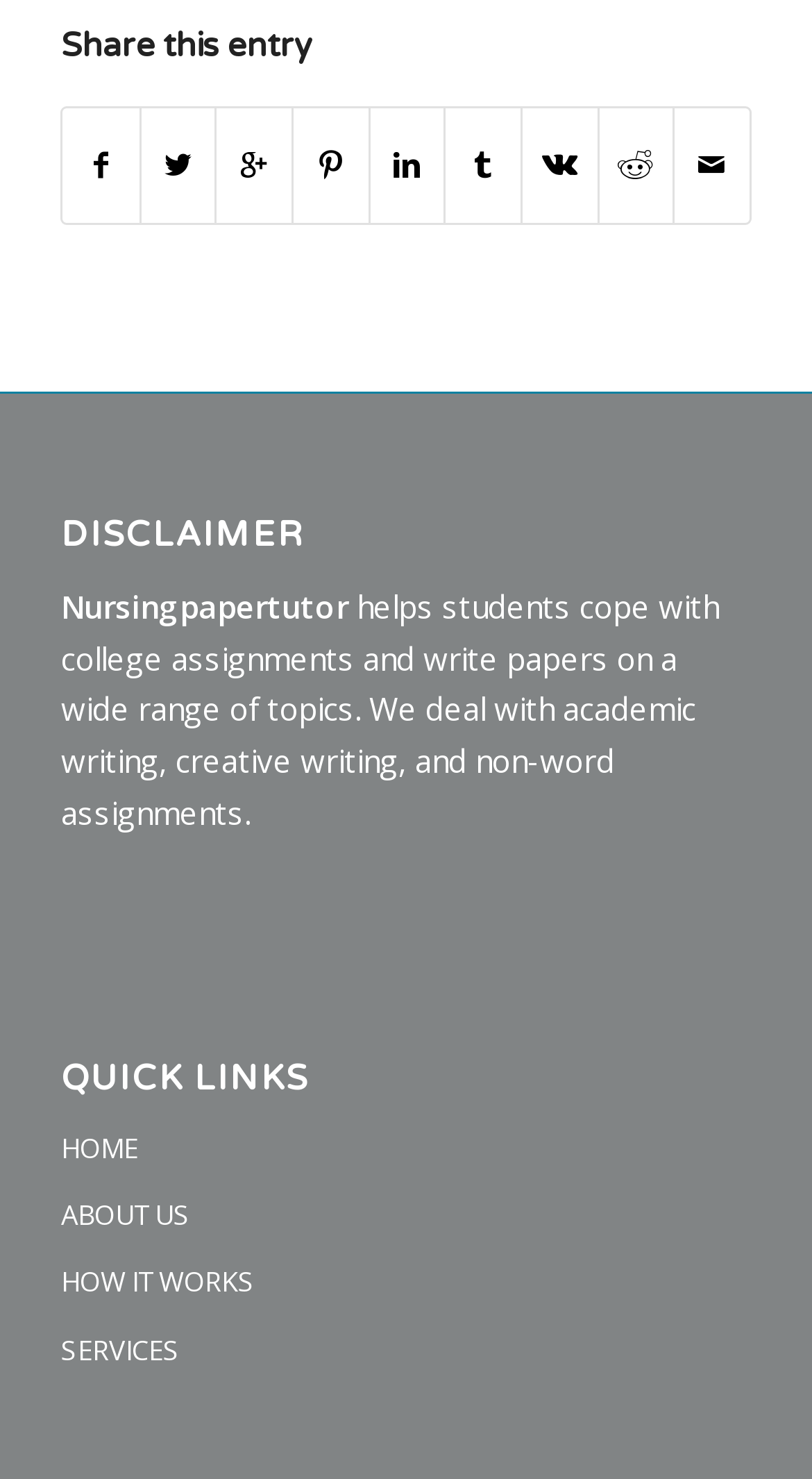Give a concise answer of one word or phrase to the question: 
How many quick links are available?

5